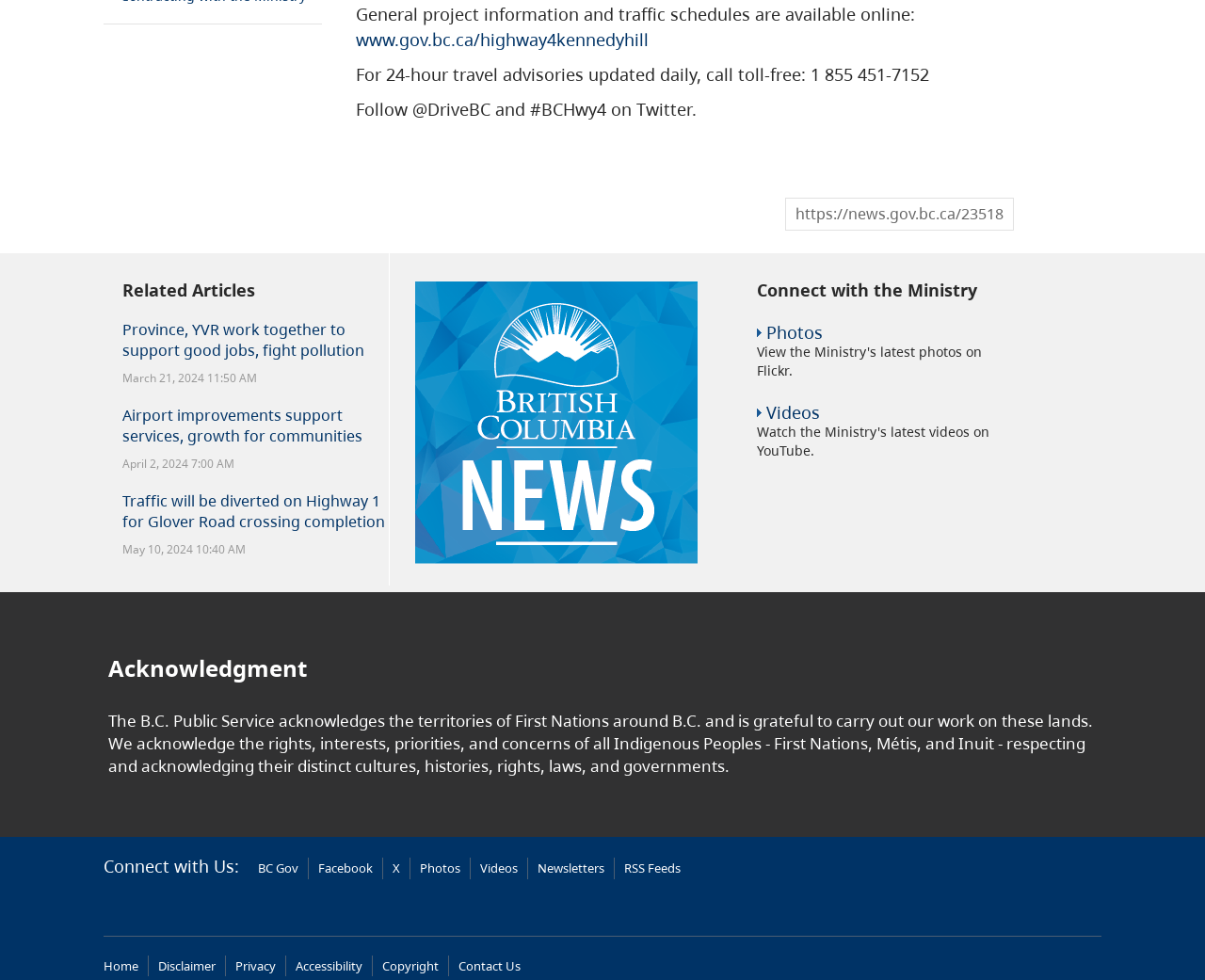Please reply to the following question with a single word or a short phrase:
What type of content is available in the 'Related Articles' section?

News articles